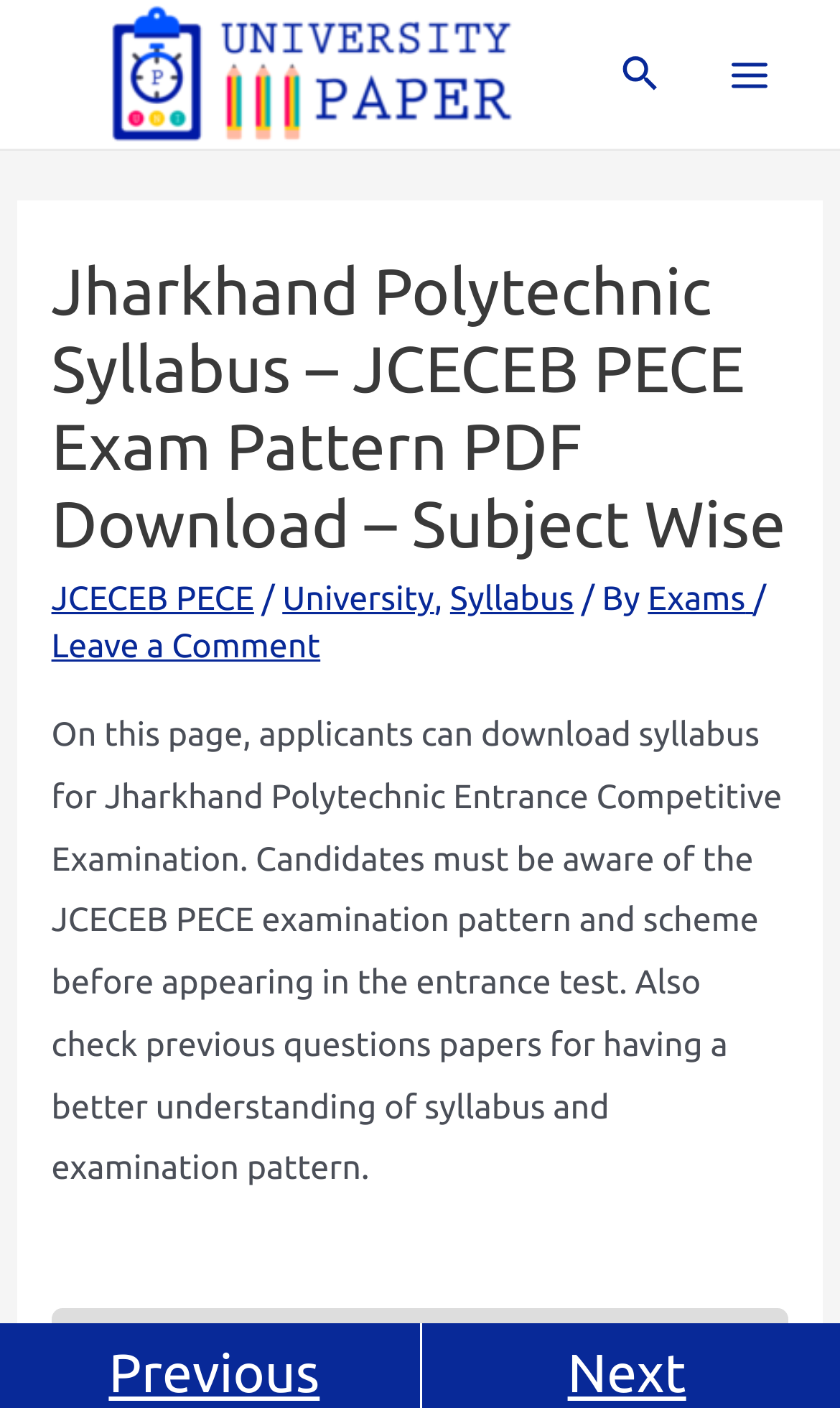Respond to the question below with a single word or phrase:
What is the purpose of this webpage?

Download syllabus